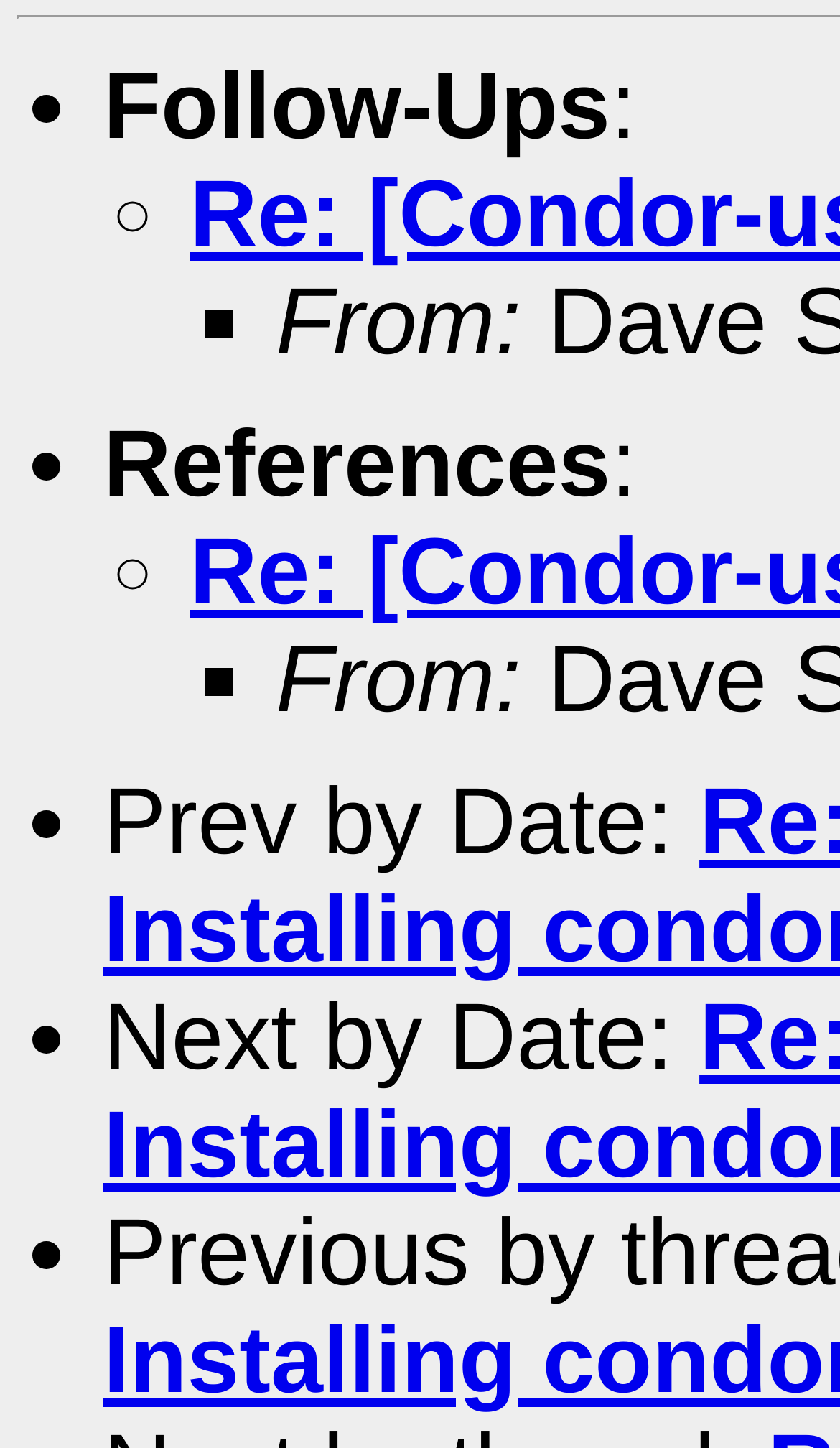What is the last navigation option?
Answer with a single word or phrase, using the screenshot for reference.

Thread